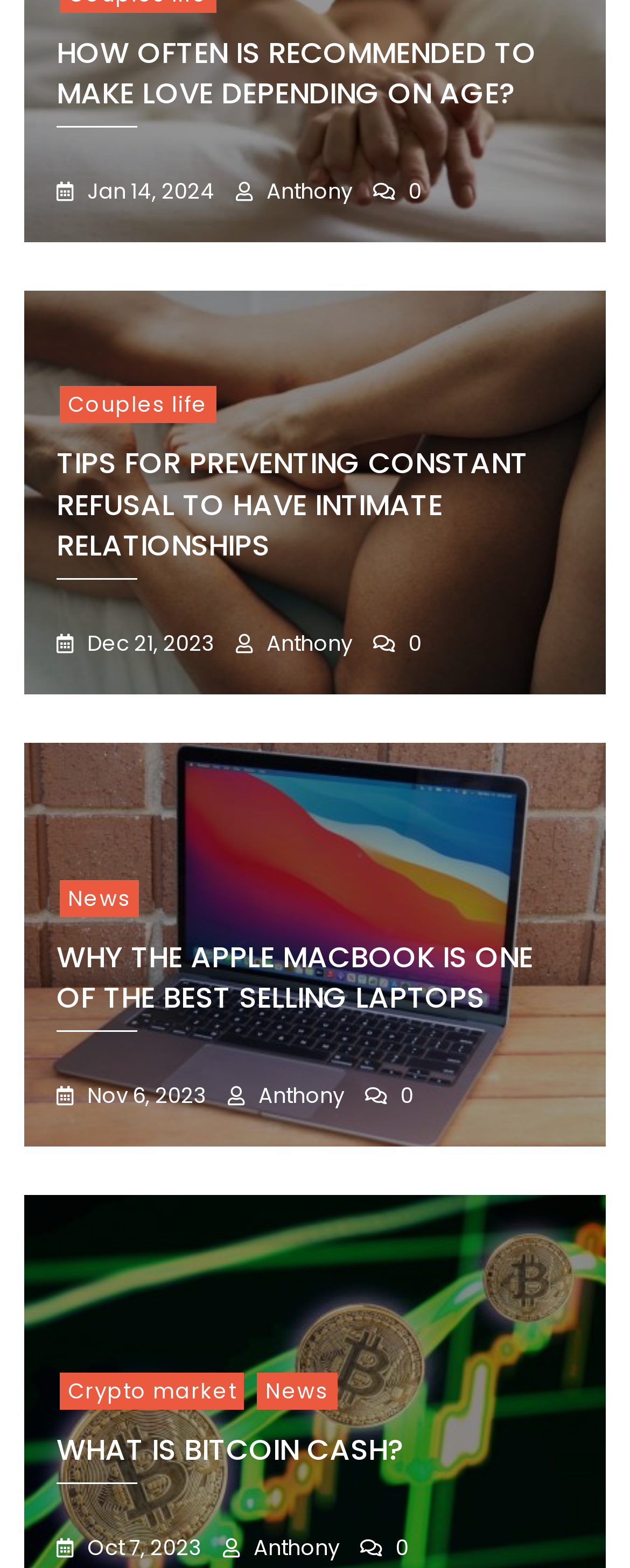Pinpoint the bounding box coordinates of the clickable area needed to execute the instruction: "Click on the article about making love depending on age". The coordinates should be specified as four float numbers between 0 and 1, i.e., [left, top, right, bottom].

[0.09, 0.02, 0.91, 0.081]